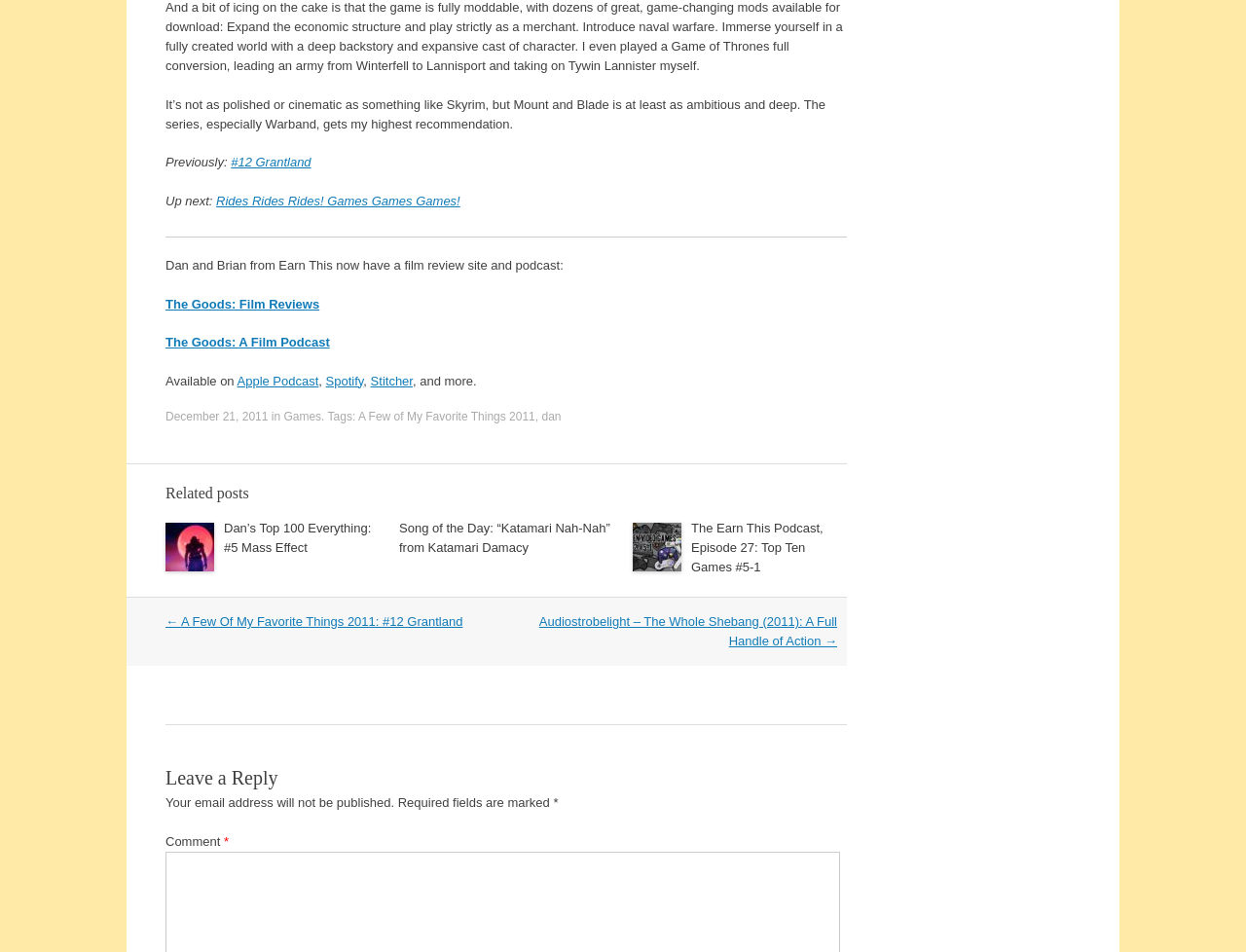Please provide a brief answer to the question using only one word or phrase: 
What is the topic of the article?

Mount and Blade